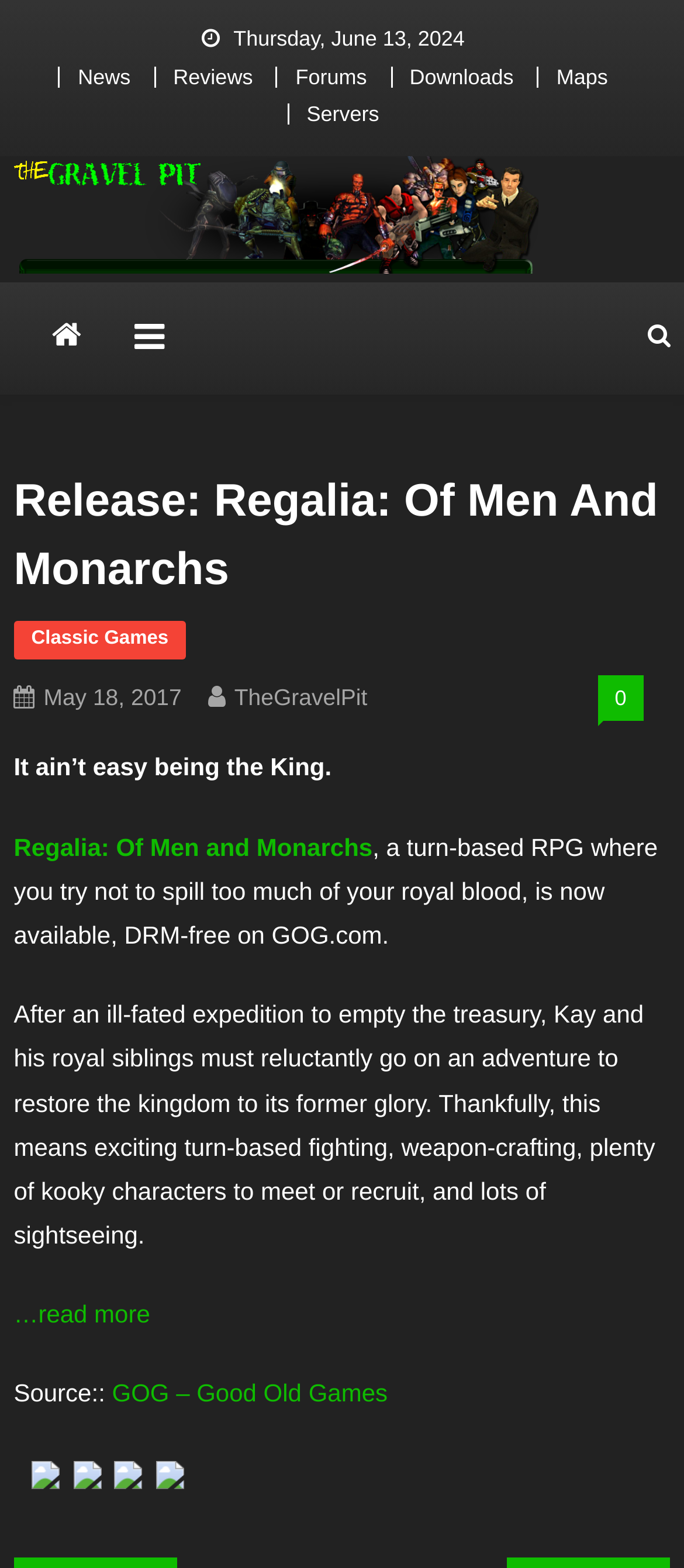Please determine the bounding box coordinates for the element that should be clicked to follow these instructions: "Check out Classic Games".

[0.02, 0.396, 0.272, 0.42]